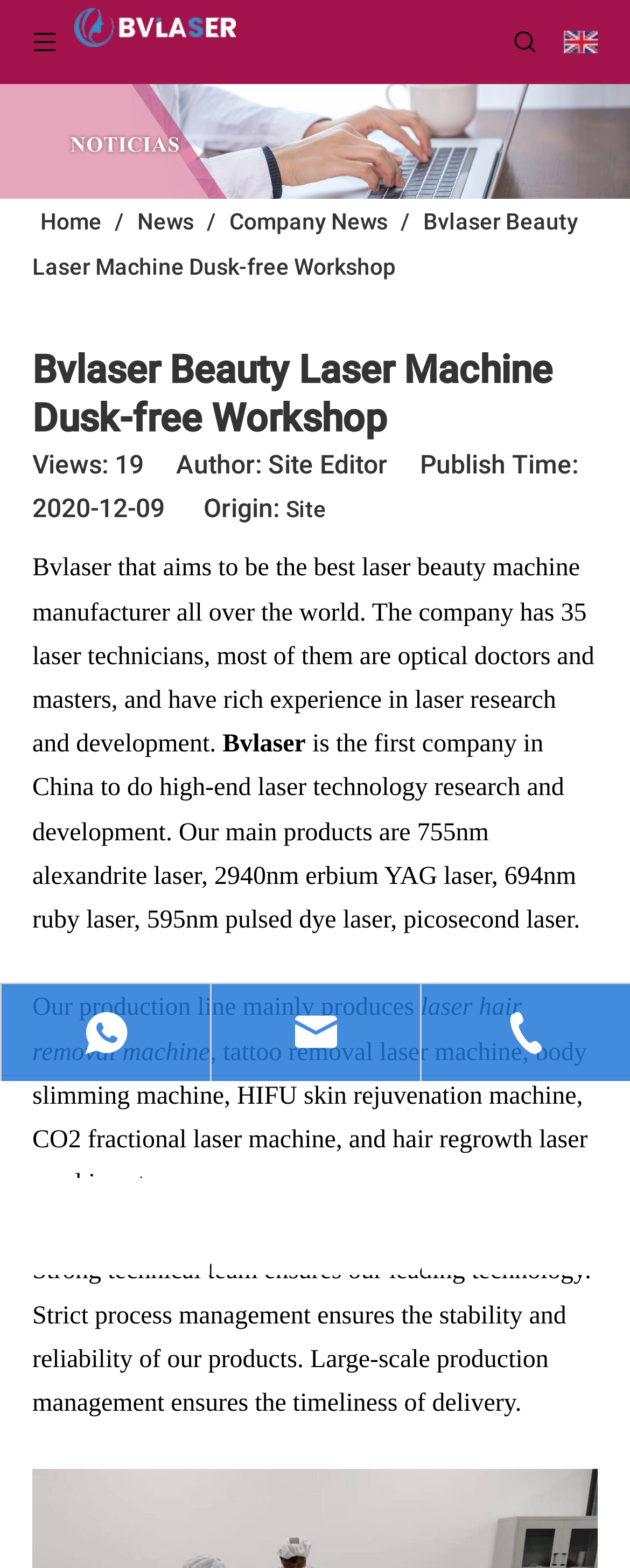Answer the question using only one word or a concise phrase: What is the publish time of the article?

2020-12-09